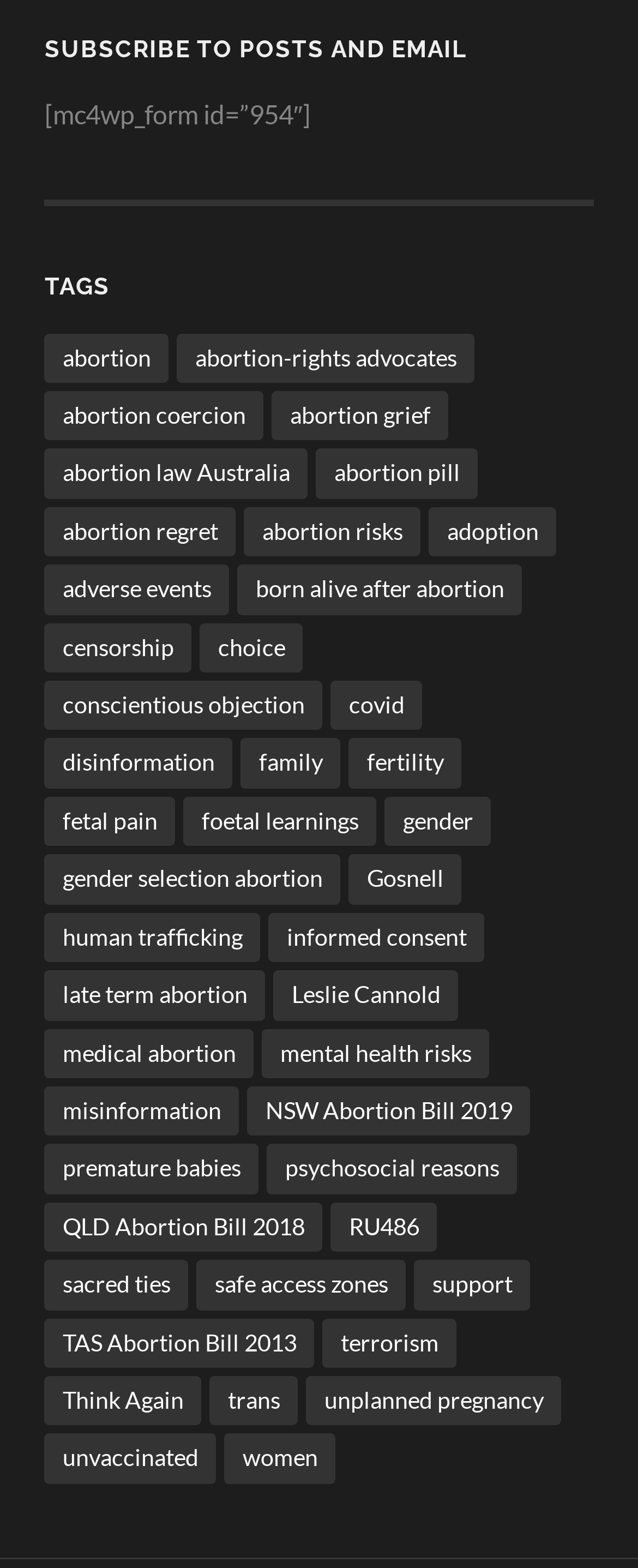Find the bounding box coordinates for the area that should be clicked to accomplish the instruction: "Explore tags".

[0.07, 0.174, 0.93, 0.192]